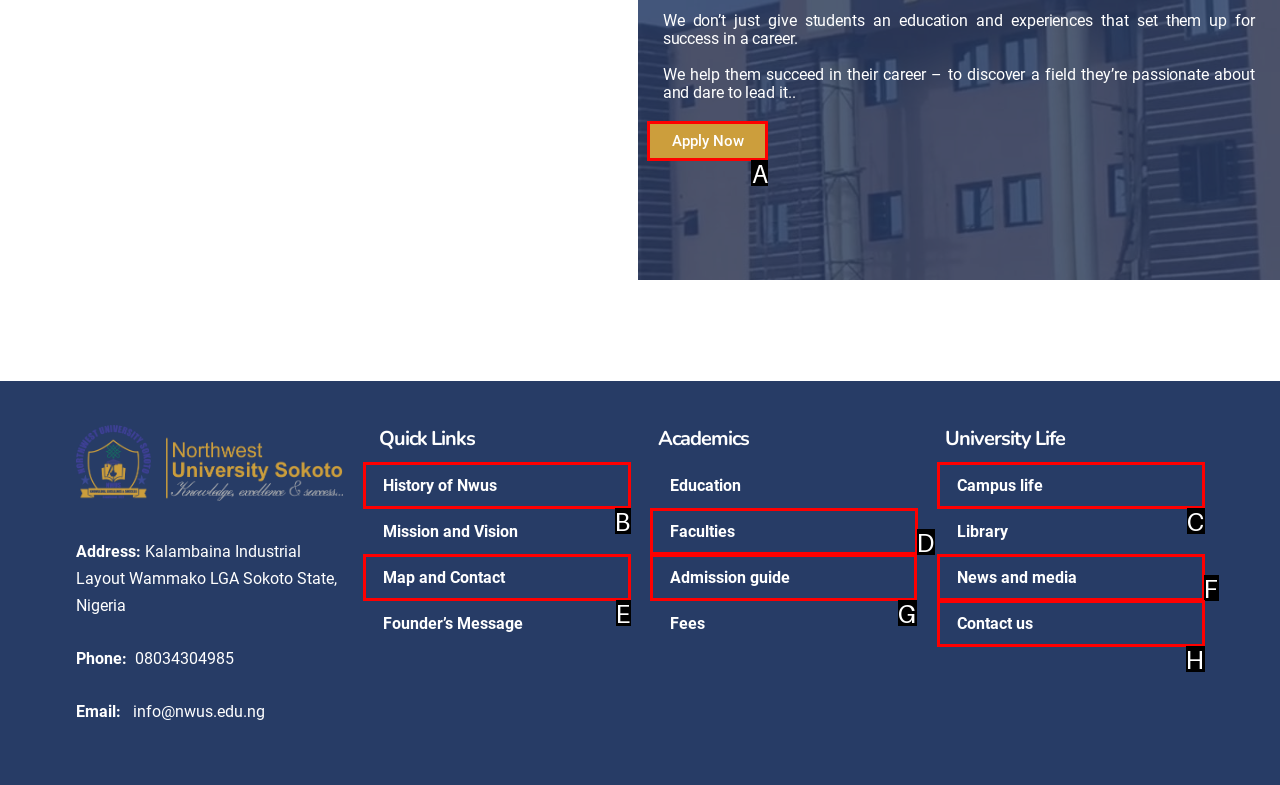Select the correct UI element to click for this task: Check Admission guide.
Answer using the letter from the provided options.

G